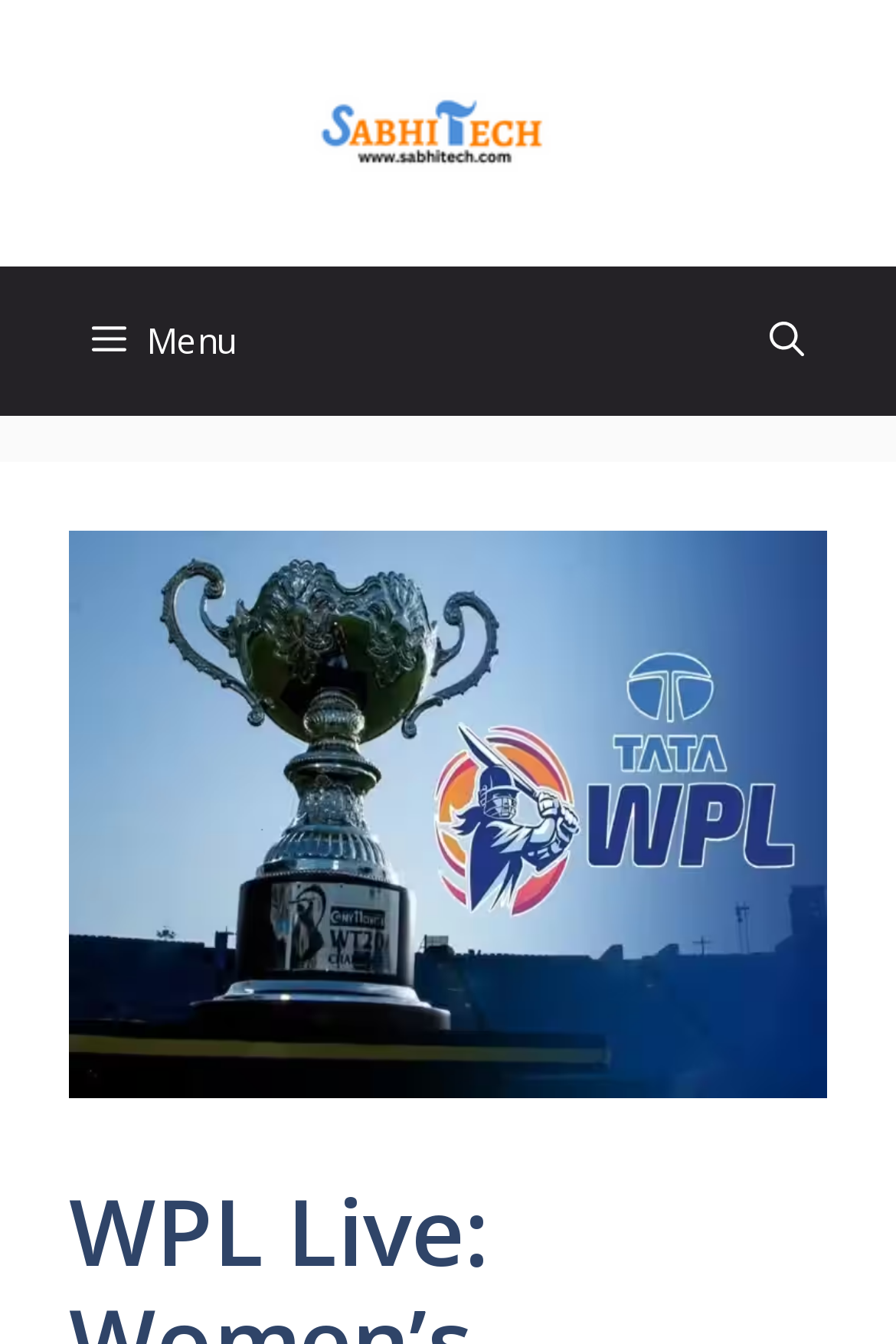What is the theme of the current article?
Please answer the question with as much detail as possible using the screenshot.

The theme of the current article can be inferred from the text 'WPL Live: Women's Premier League gets off to a colorful start with opening ceremony for first season, find out' which is displayed prominently on the webpage.